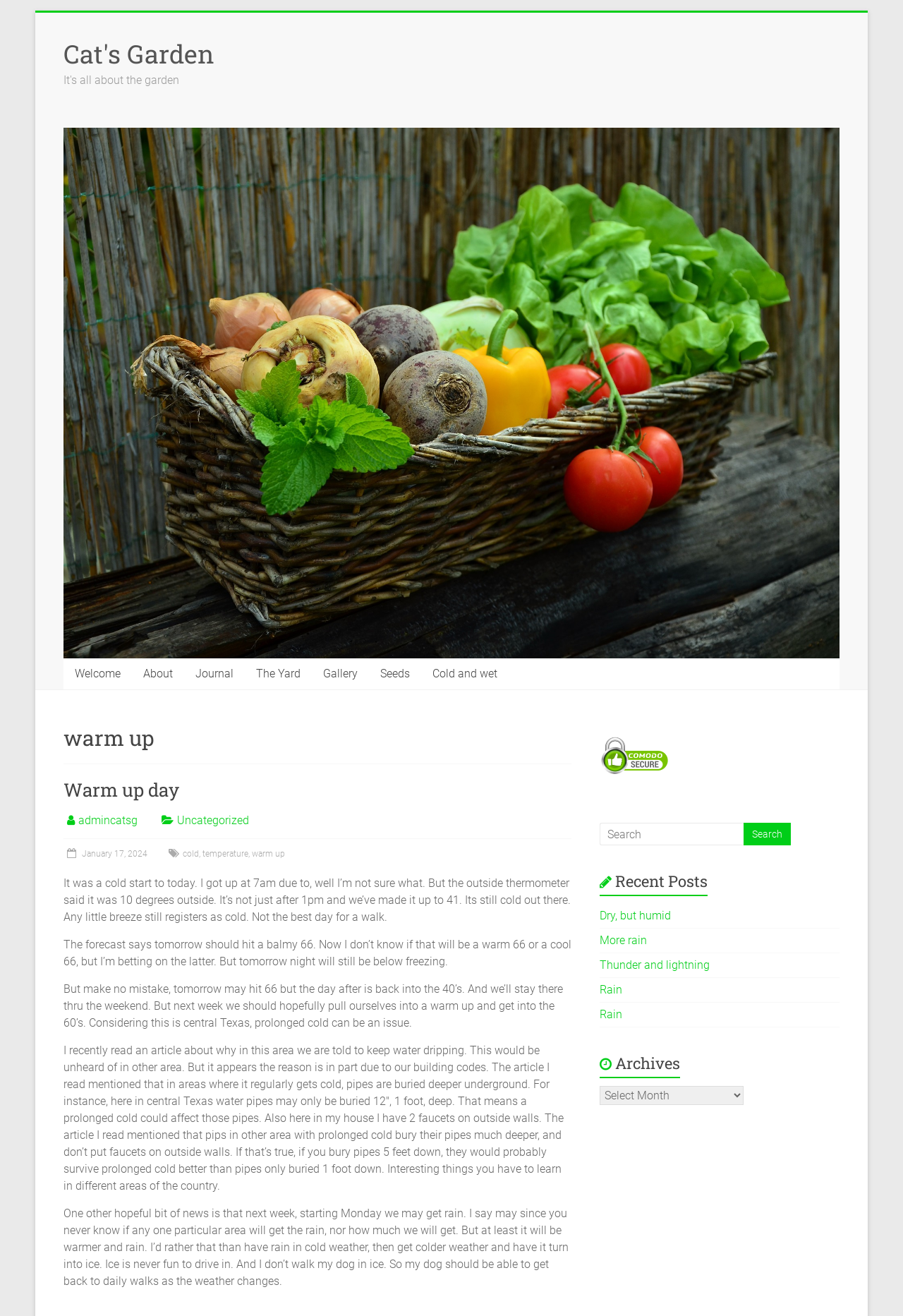Please specify the bounding box coordinates in the format (top-left x, top-left y, bottom-right x, bottom-right y), with values ranging from 0 to 1. Identify the bounding box for the UI component described as follows: Thunder and lightning

[0.664, 0.728, 0.786, 0.738]